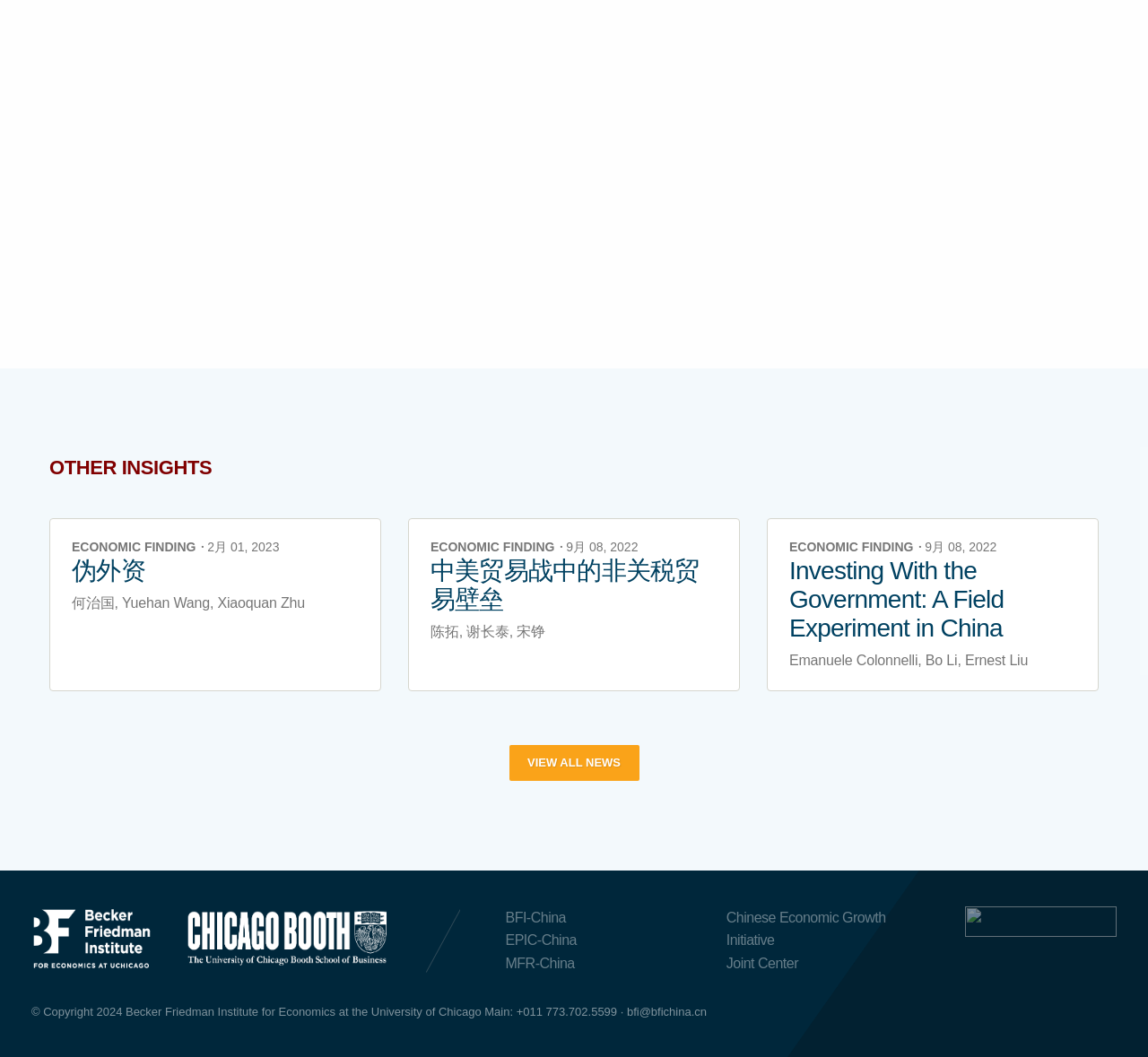Please identify the bounding box coordinates of the element I should click to complete this instruction: 'check Chinese Economic Growth Initiative'. The coordinates should be given as four float numbers between 0 and 1, like this: [left, top, right, bottom].

[0.633, 0.86, 0.772, 0.897]